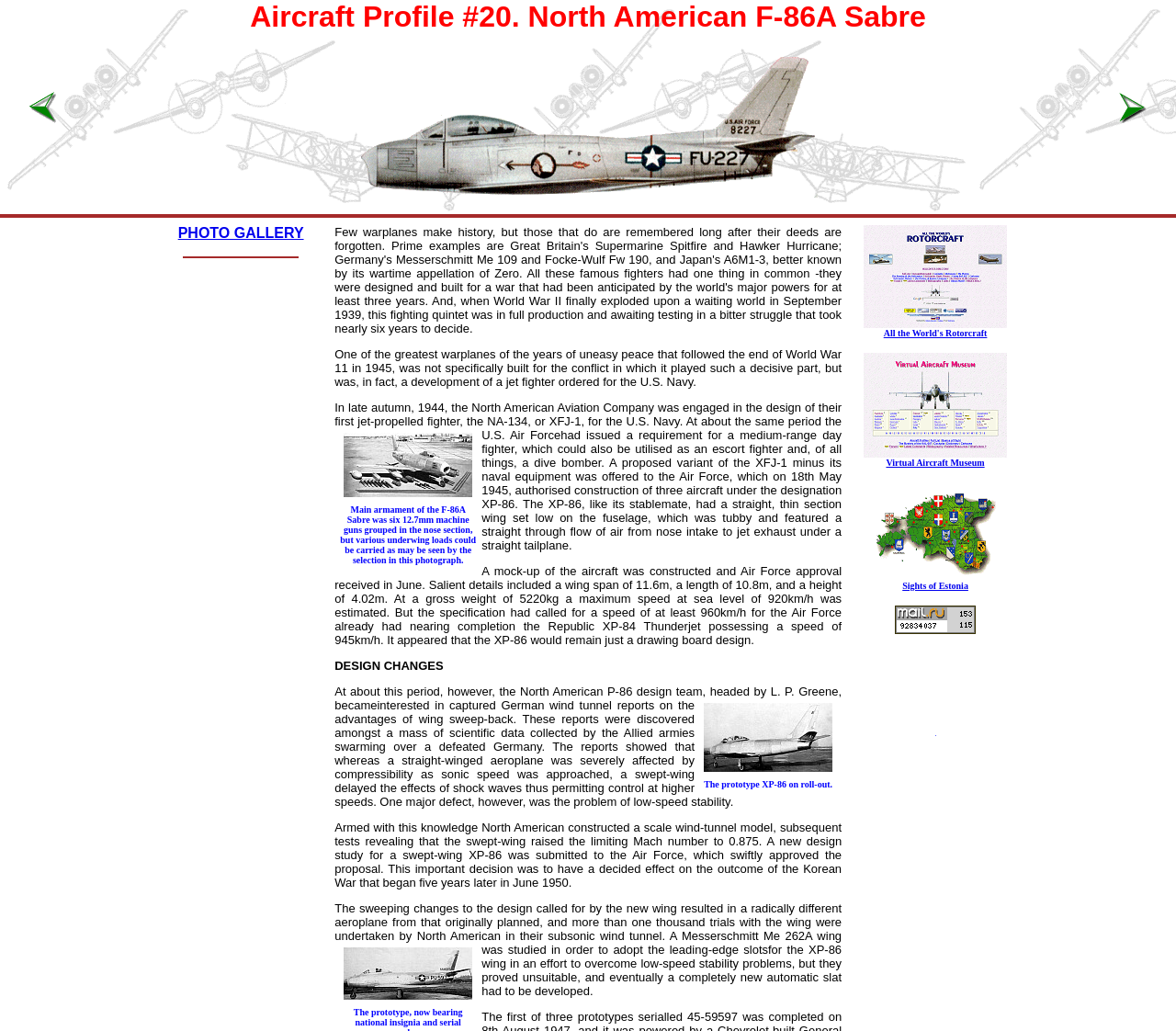Pinpoint the bounding box coordinates of the area that must be clicked to complete this instruction: "Read about the main armament of the F-86A Sabre".

[0.292, 0.47, 0.402, 0.485]